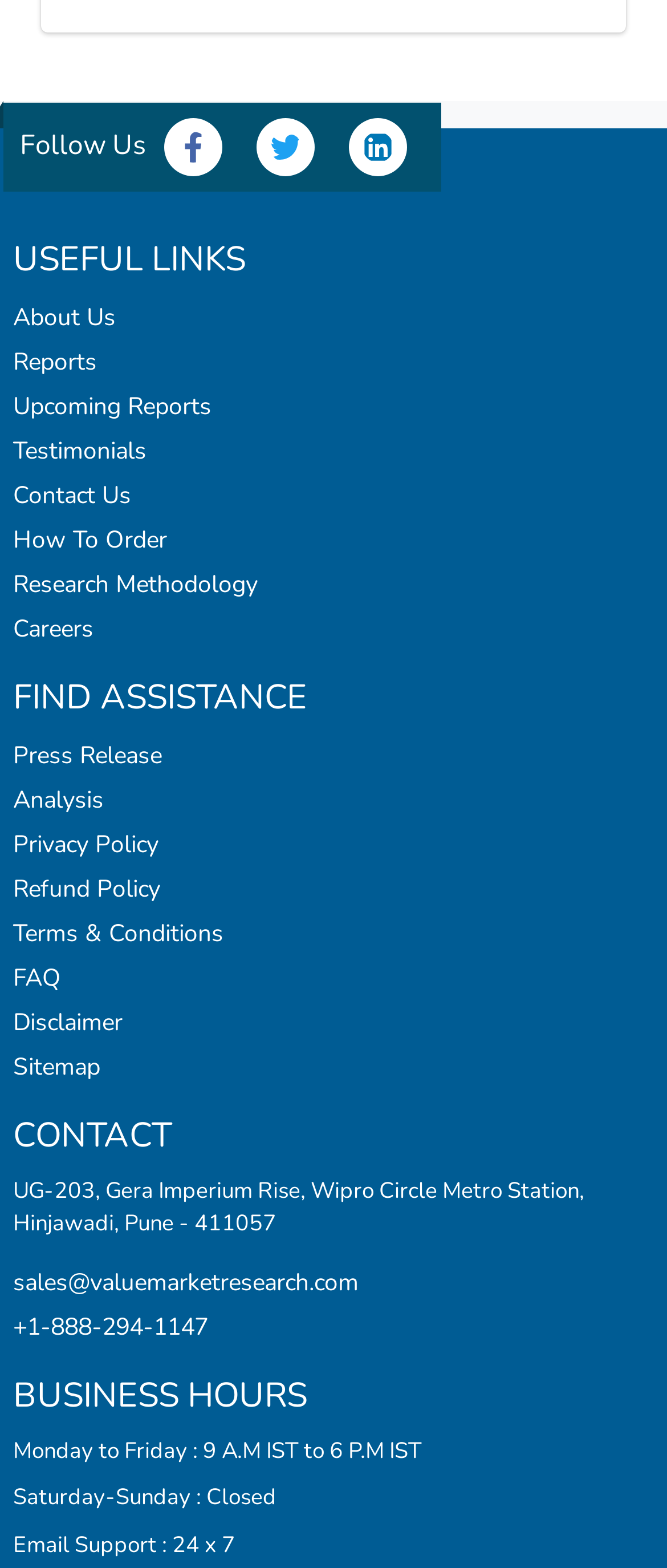Identify the bounding box of the UI element that matches this description: "Privacy Policy".

[0.019, 0.528, 0.237, 0.549]